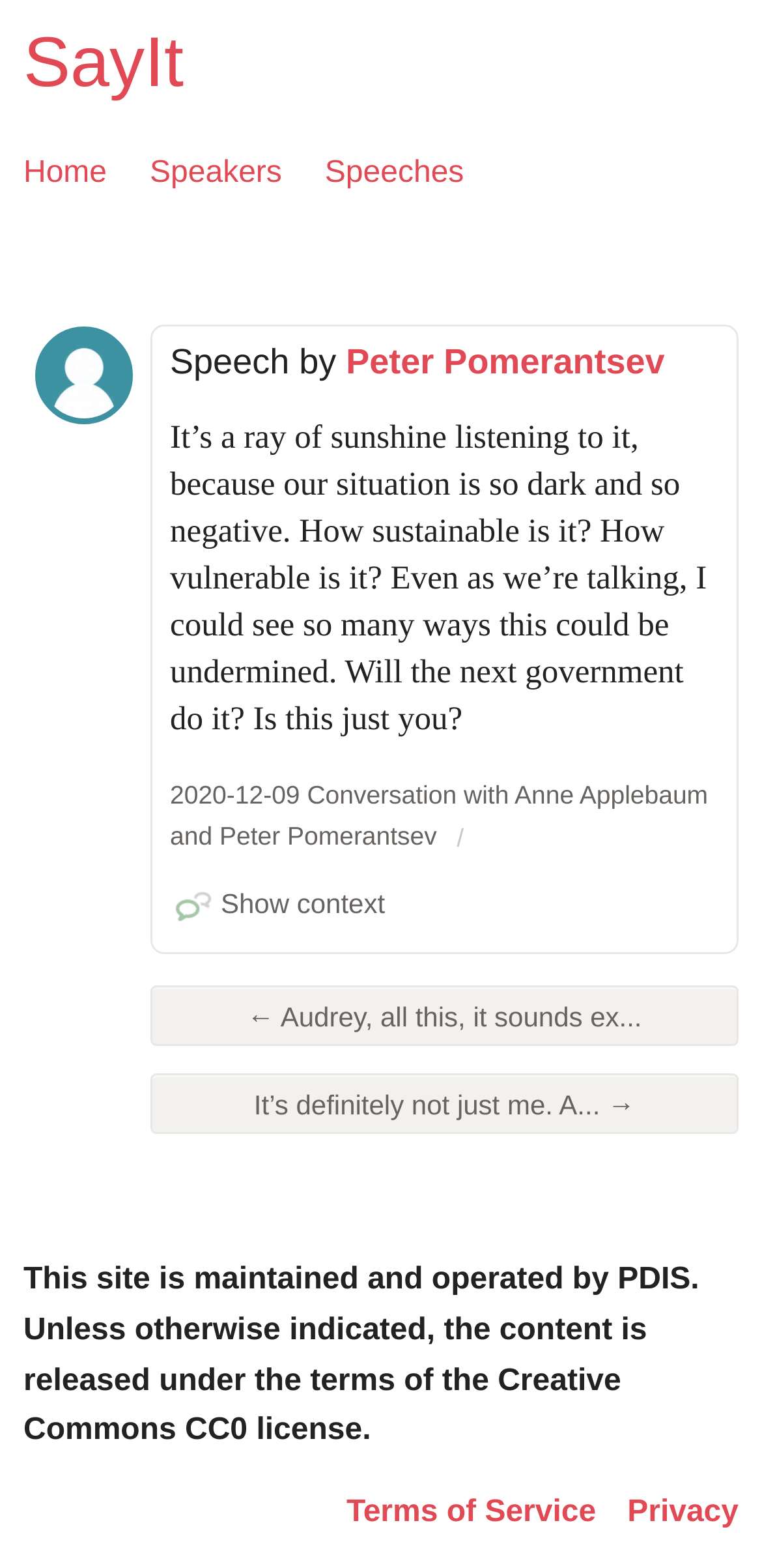From the webpage screenshot, predict the bounding box coordinates (top-left x, top-left y, bottom-right x, bottom-right y) for the UI element described here: Last edited 12 years ago

None